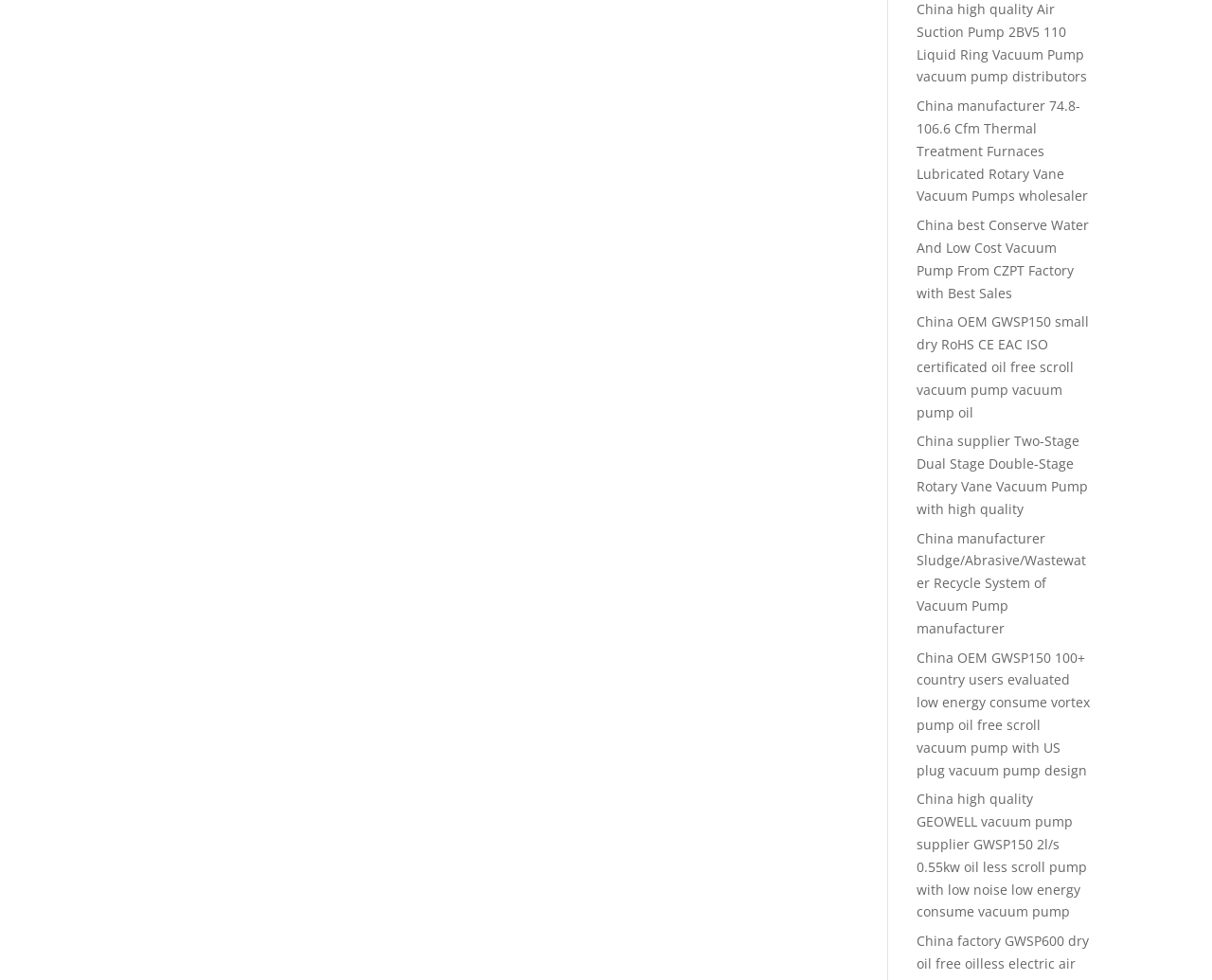Answer succinctly with a single word or phrase:
How many links are listed on this webpage?

8